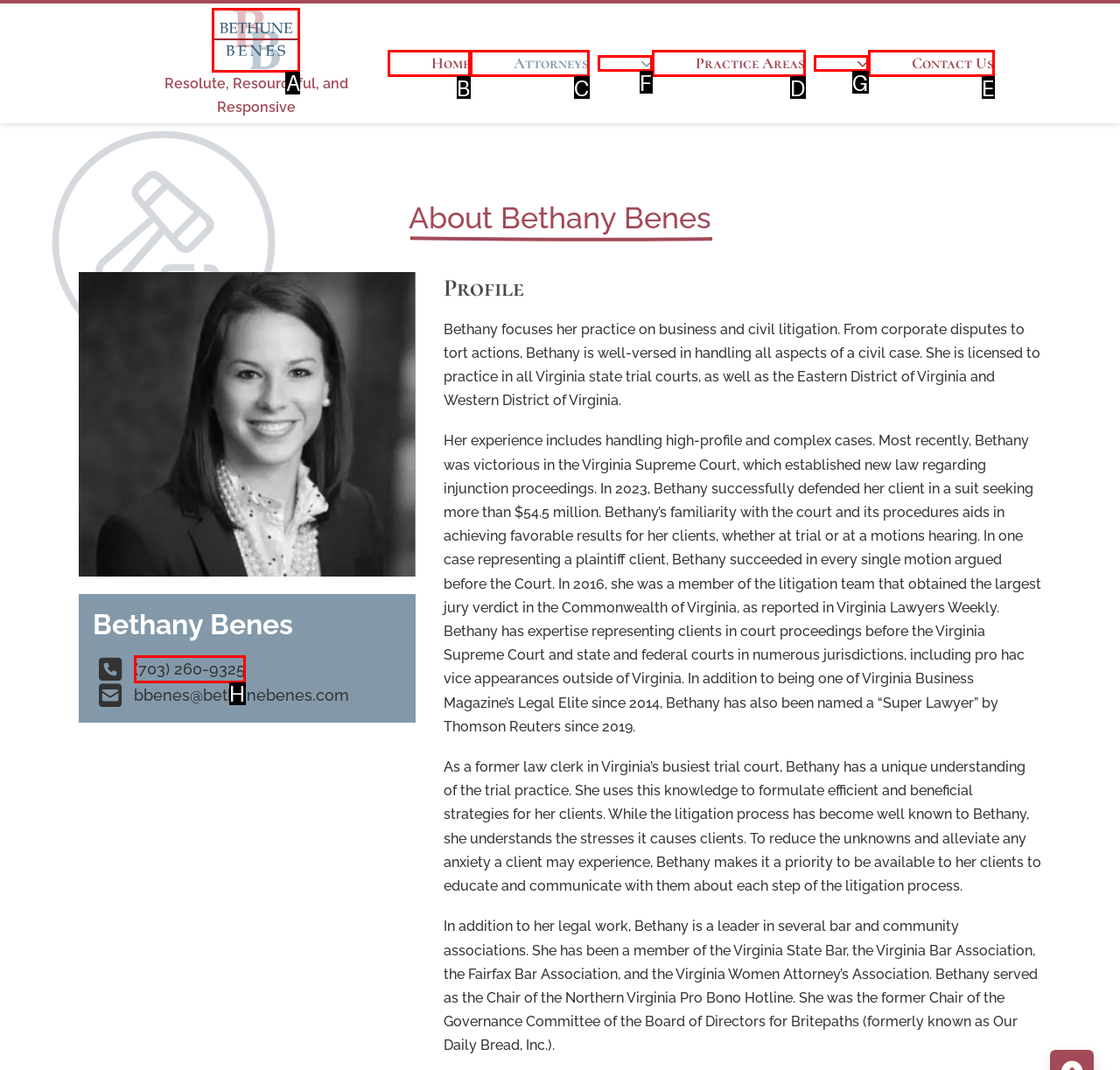Choose the letter of the option that needs to be clicked to perform the task: Call the phone number (703) 260-9325. Answer with the letter.

H